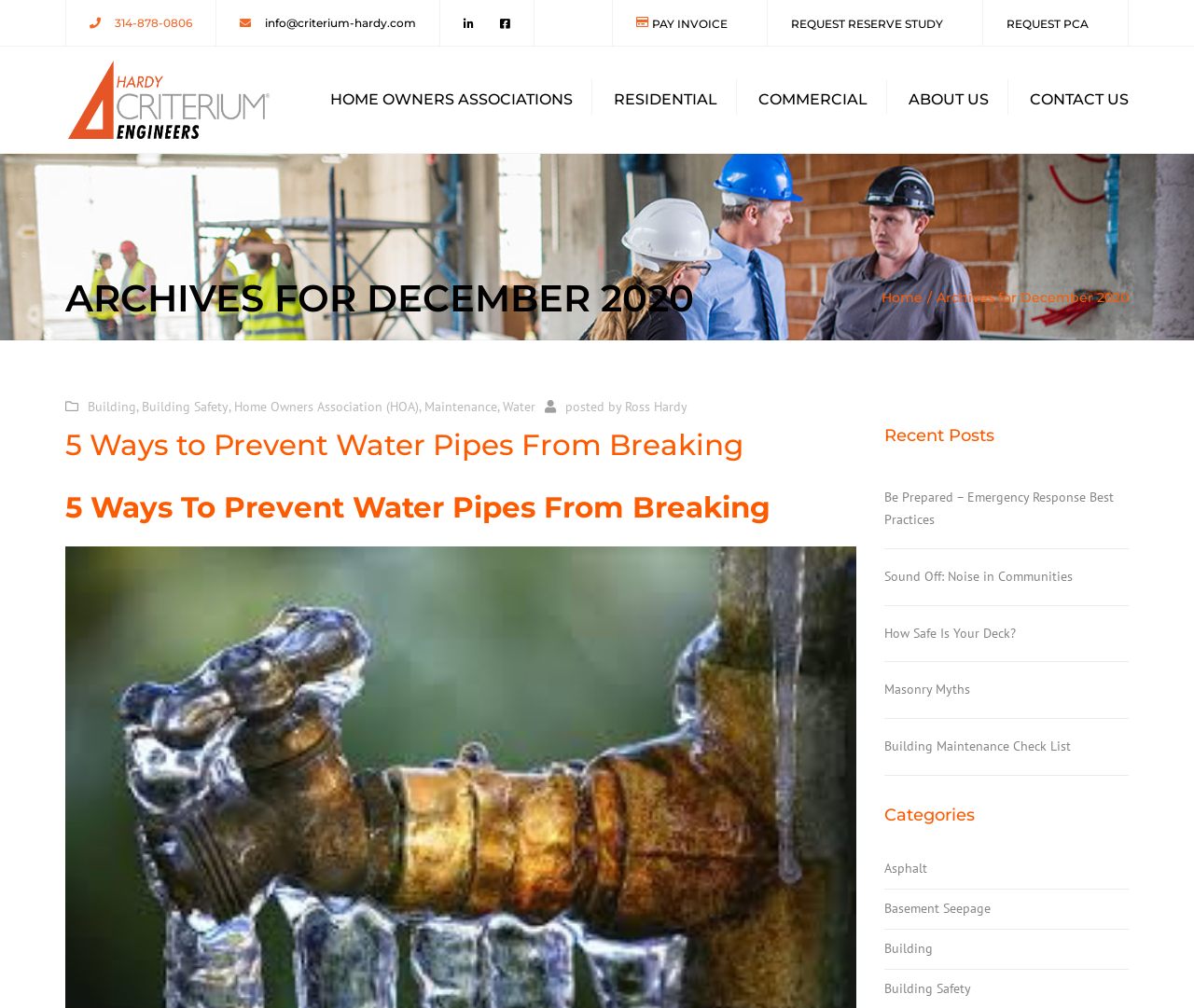Point out the bounding box coordinates of the section to click in order to follow this instruction: "visit the 'HOME OWNERS ASSOCIATIONS' page".

[0.269, 0.077, 0.488, 0.121]